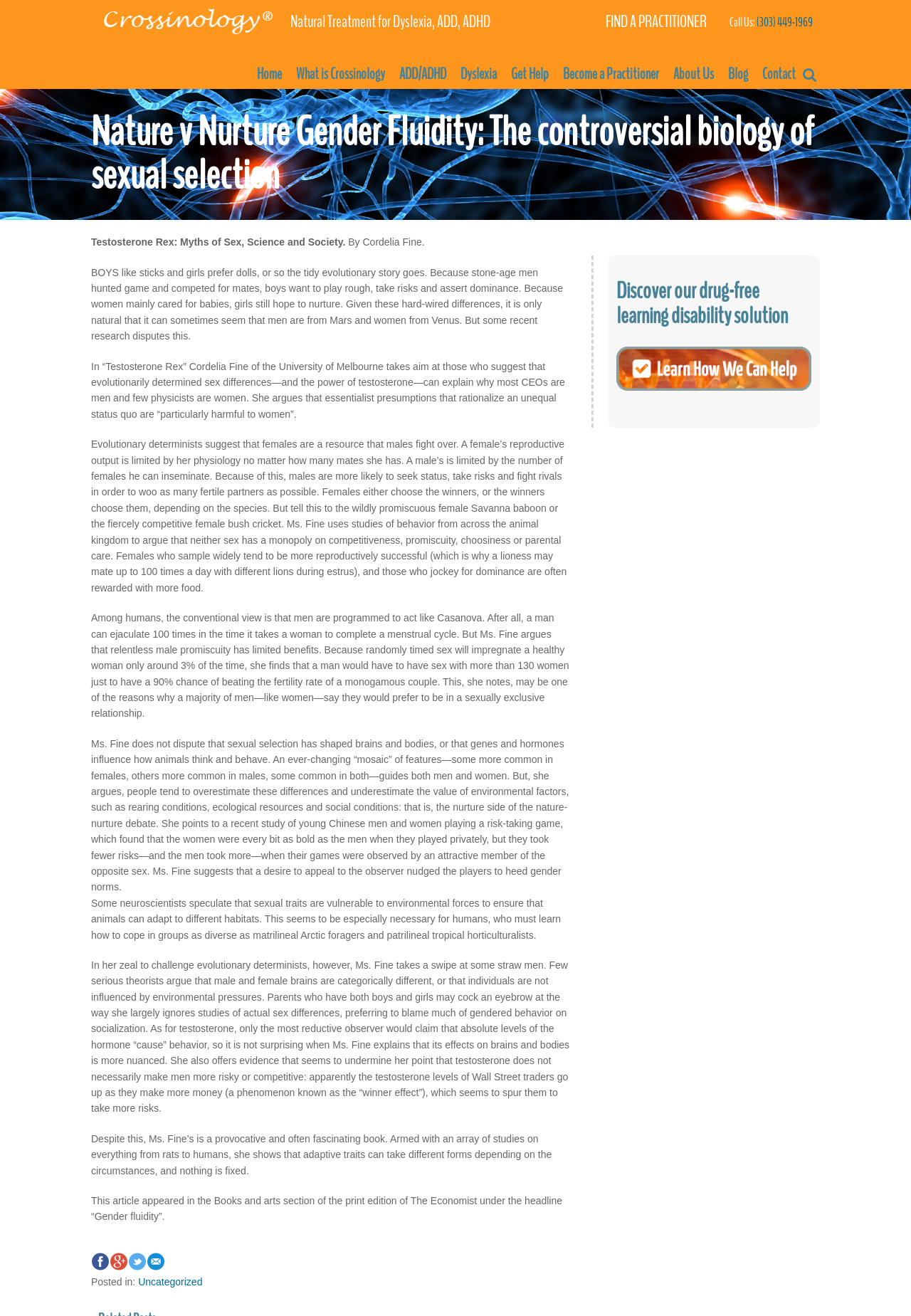Using the description: "Become a Practitioner", identify the bounding box of the corresponding UI element in the screenshot.

[0.61, 0.045, 0.731, 0.068]